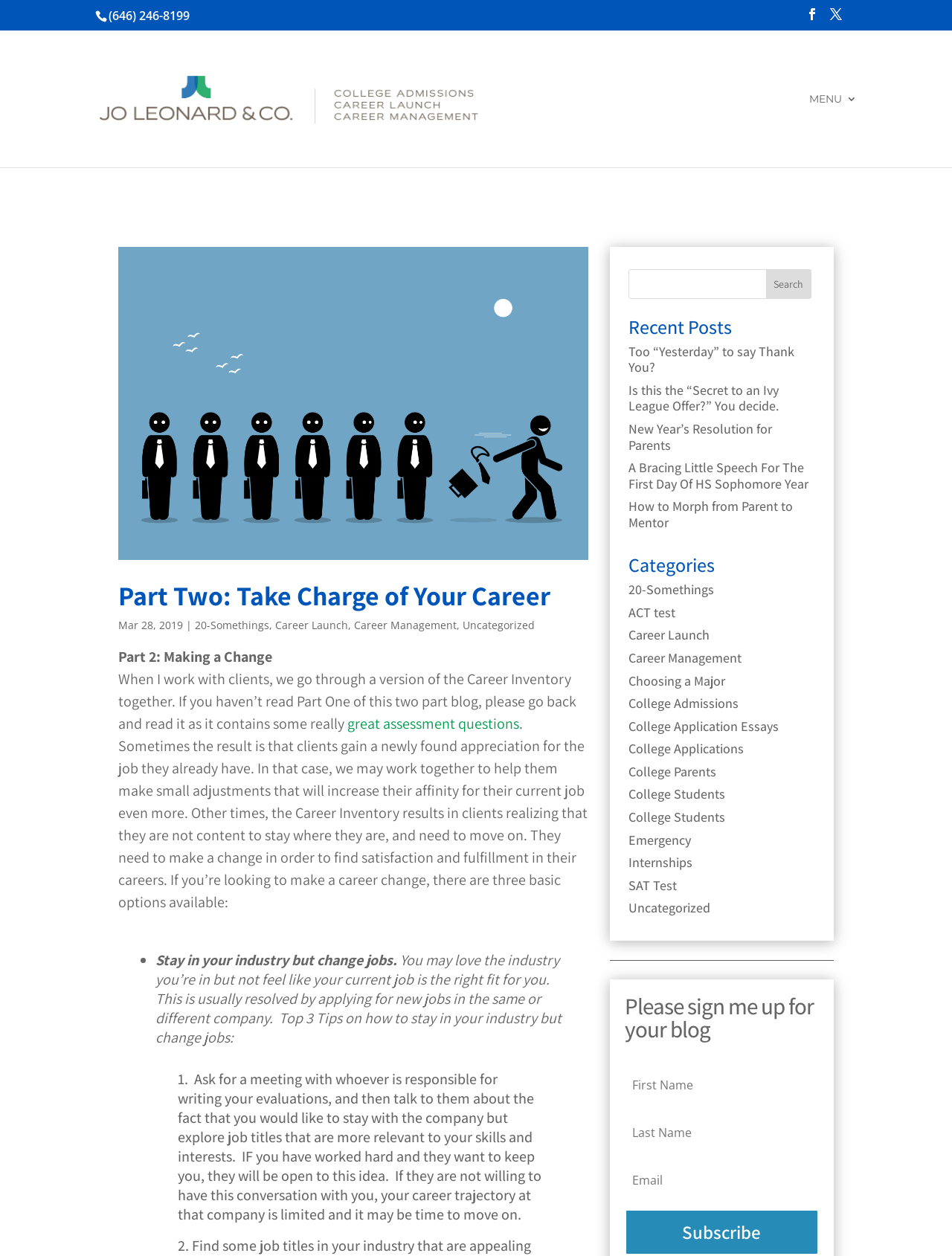Can you provide the bounding box coordinates for the element that should be clicked to implement the instruction: "Read the recent post 'Too “Yesterday” to say Thank You?'"?

[0.66, 0.273, 0.834, 0.299]